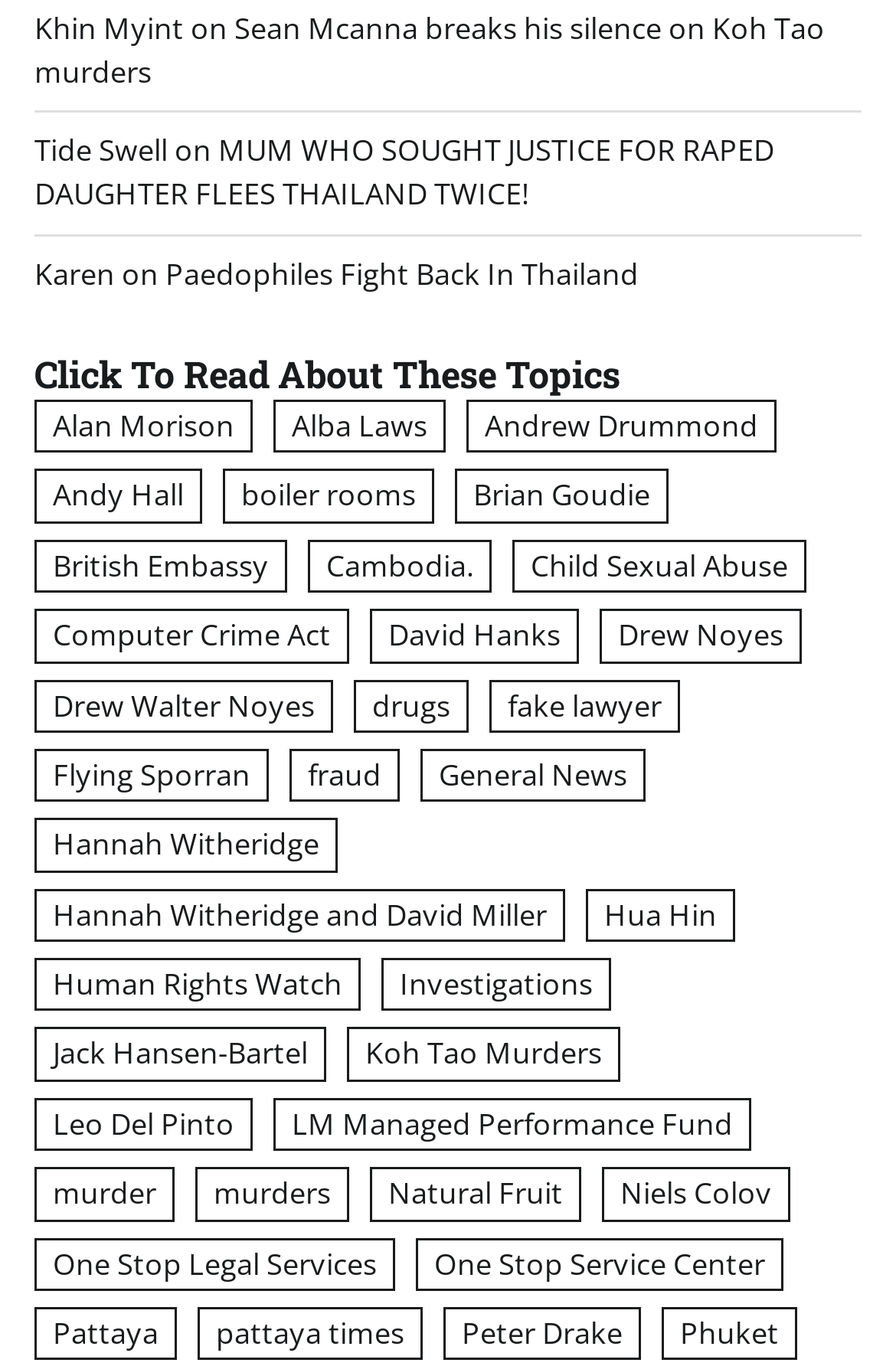Using the webpage screenshot, find the UI element described by One Stop Service Center. Provide the bounding box coordinates in the format (top-left x, top-left y, bottom-right x, bottom-right y), ensuring all values are floating point numbers between 0 and 1.

[0.464, 0.906, 0.874, 0.945]